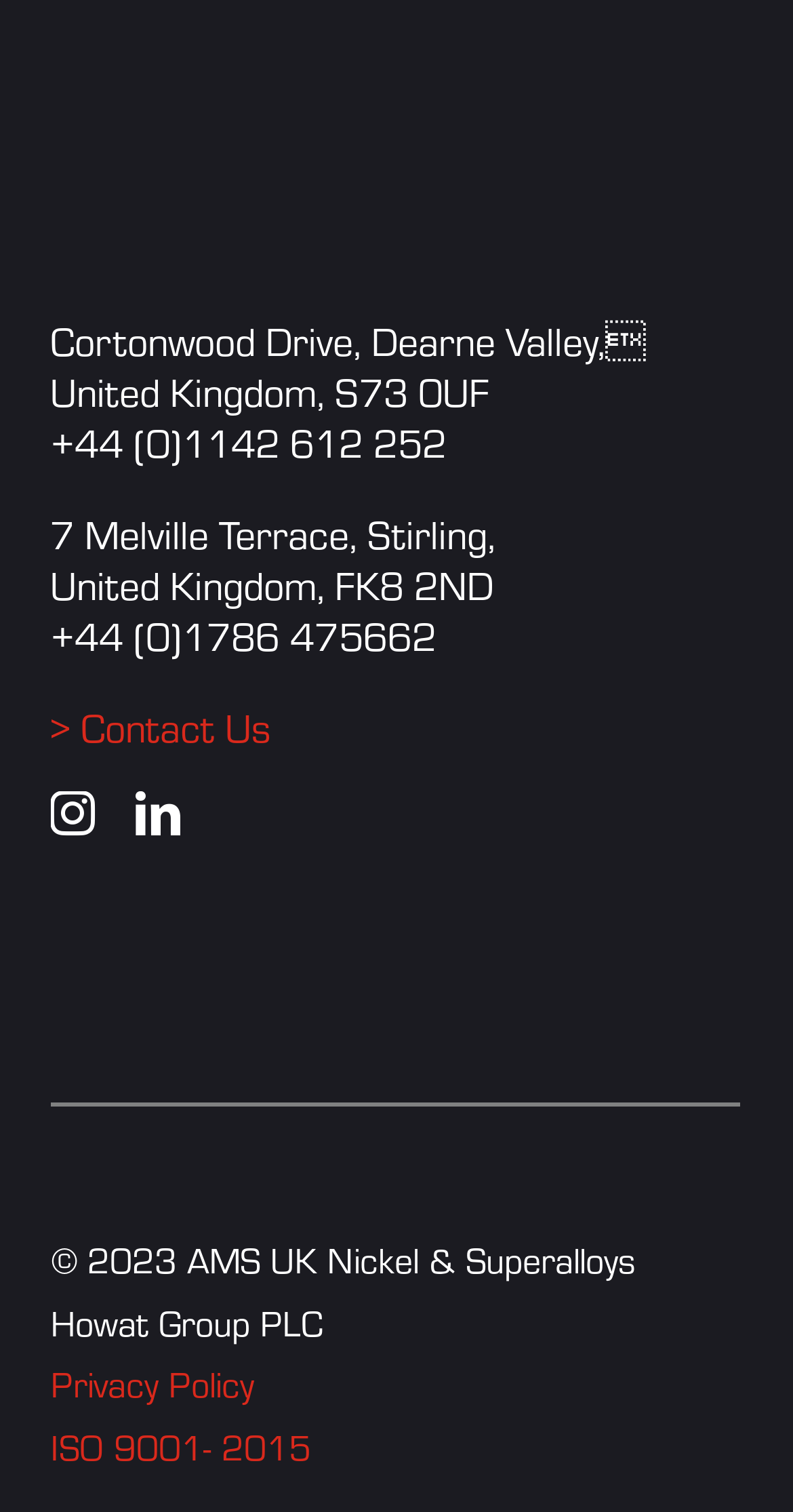Locate the bounding box of the UI element with the following description: "aria-label="howat-group"".

[0.064, 0.619, 0.626, 0.659]